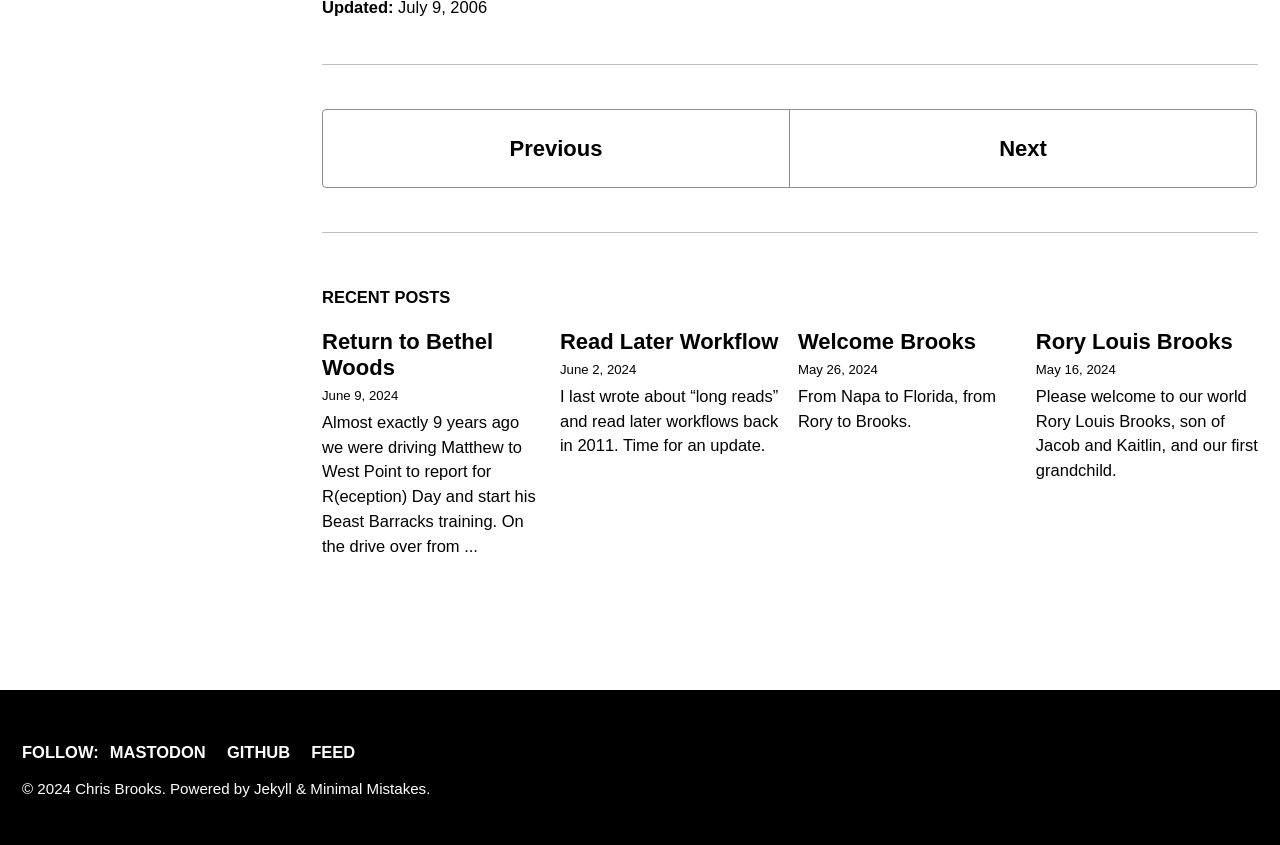Answer the question in a single word or phrase:
What is the purpose of the 'Previous' and 'Next' links?

Navigation